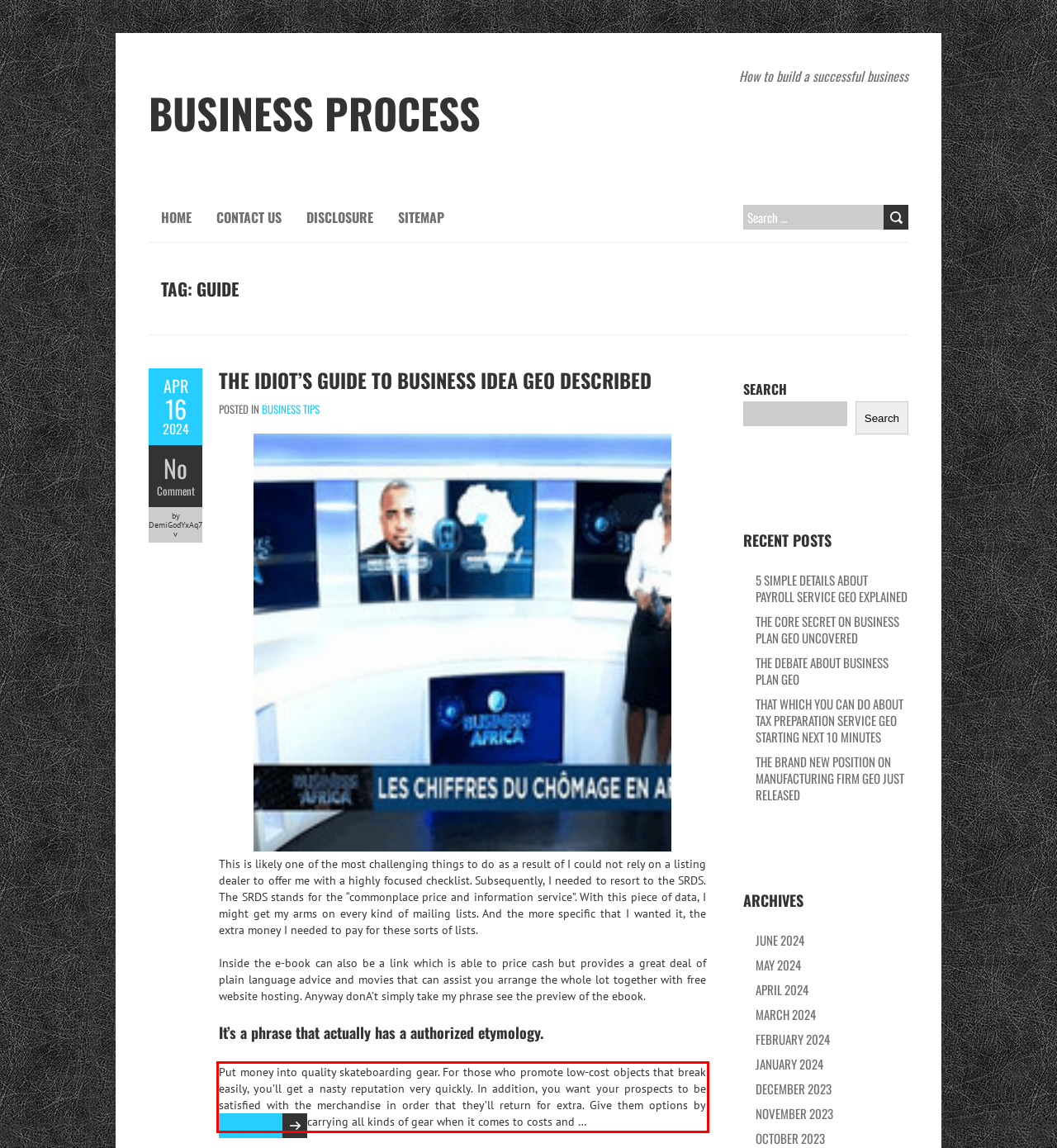Analyze the webpage screenshot and use OCR to recognize the text content in the red bounding box.

Put money into quality skateboarding gear. For those who promote low-cost objects that break easily, you’ll get a nasty reputation very quickly. In addition, you want your prospects to be satisfied with the merchandise in order that they’ll return for extra. Give them options by carrying all kinds of gear when it comes to costs and … Read the rest